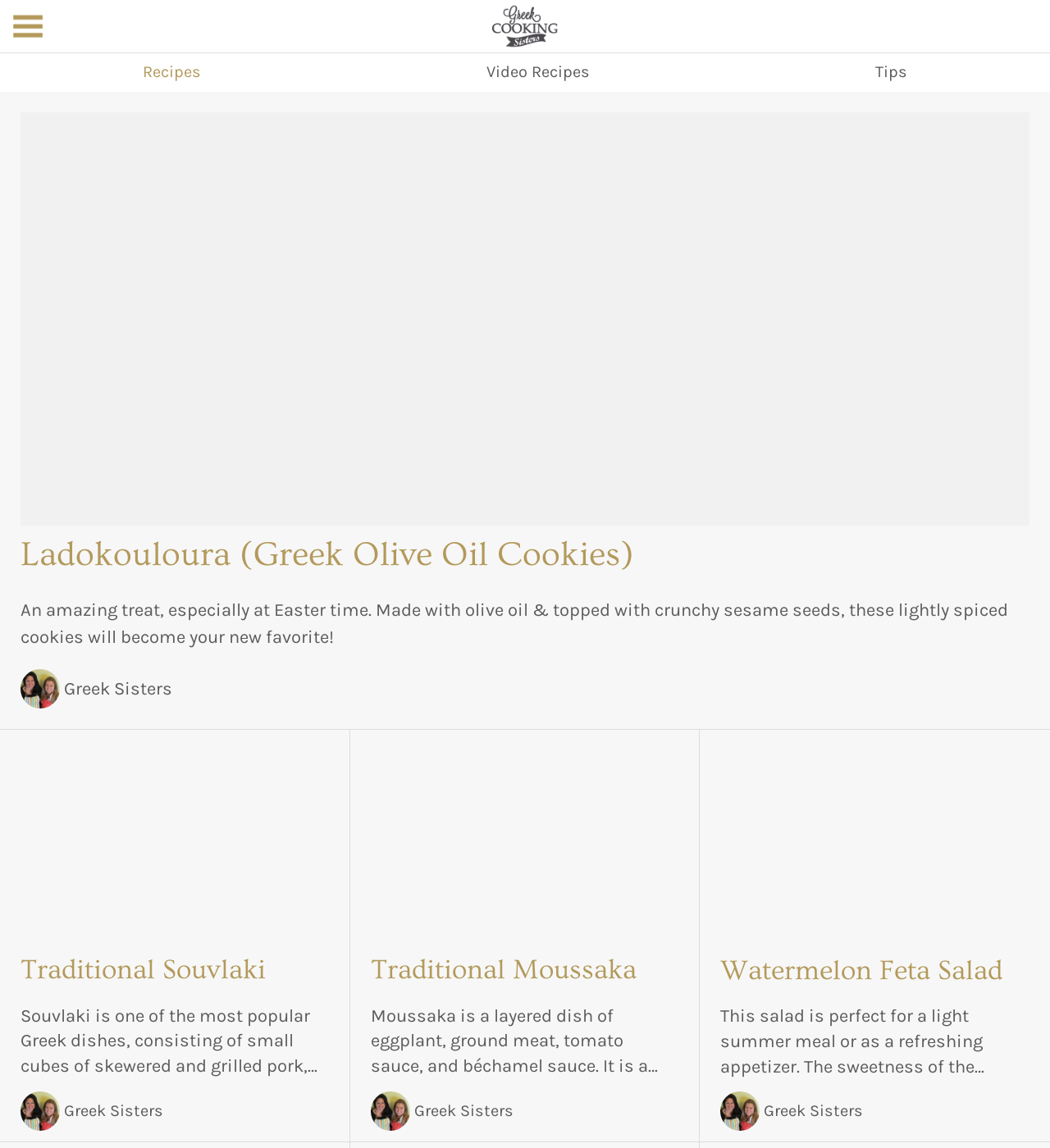Locate the bounding box coordinates of the area where you should click to accomplish the instruction: "Watch the video about Traditional Souvlaki".

[0.02, 0.829, 0.313, 0.863]